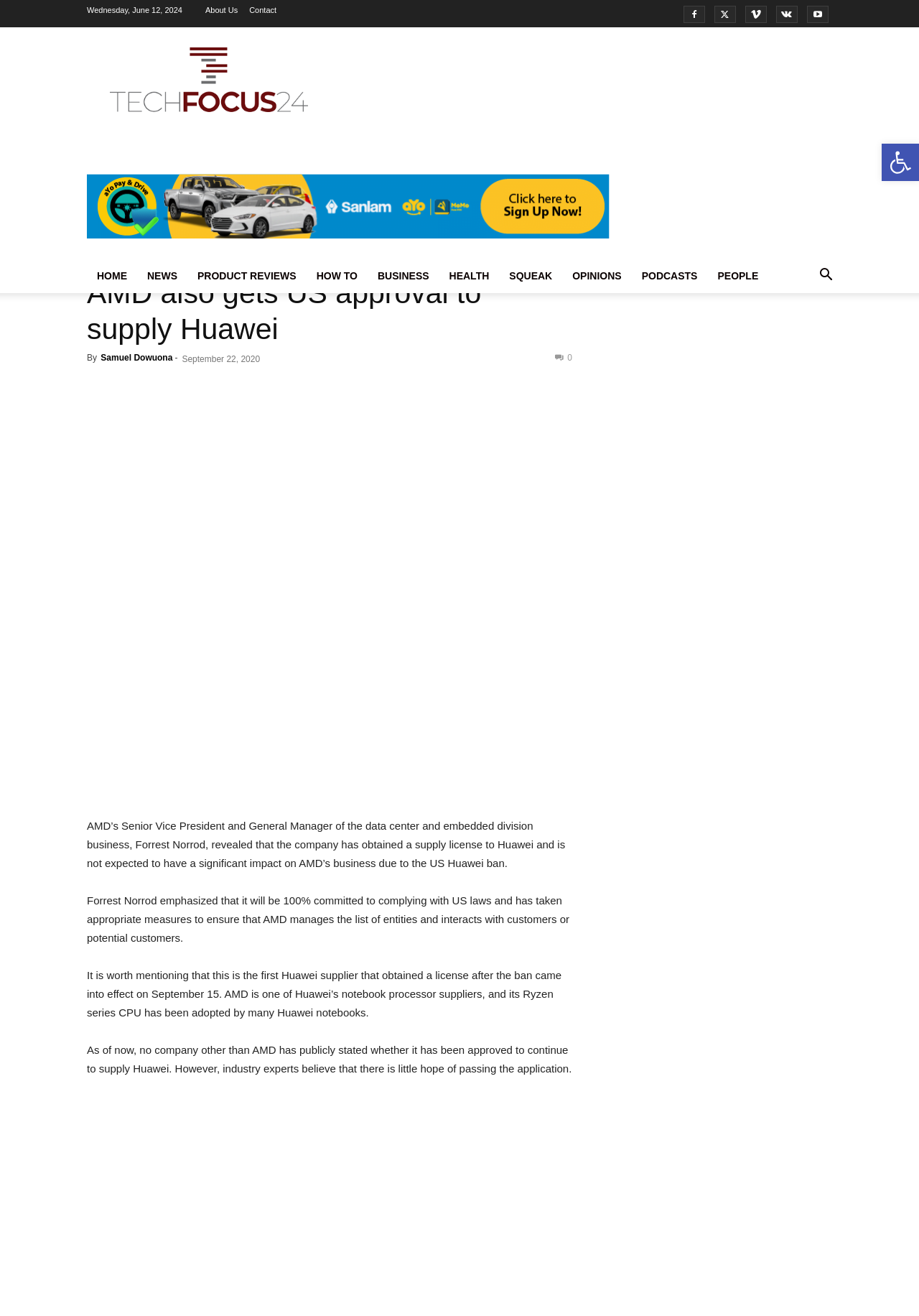Extract the bounding box coordinates of the UI element described by: "Product Reviews". The coordinates should include four float numbers ranging from 0 to 1, e.g., [left, top, right, bottom].

[0.204, 0.197, 0.333, 0.223]